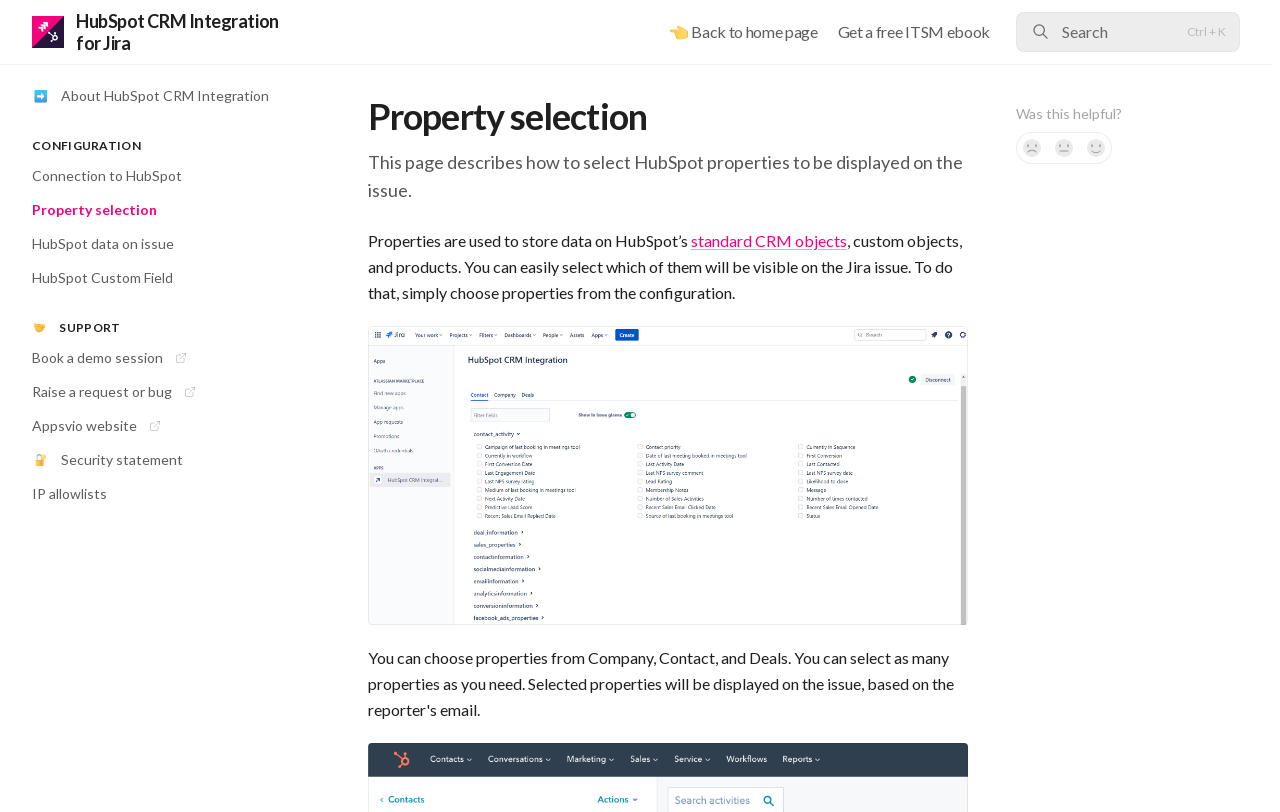Please find the bounding box coordinates of the clickable region needed to complete the following instruction: "Go back to home page". The bounding box coordinates must consist of four float numbers between 0 and 1, i.e., [left, top, right, bottom].

[0.522, 0.0, 0.639, 0.079]